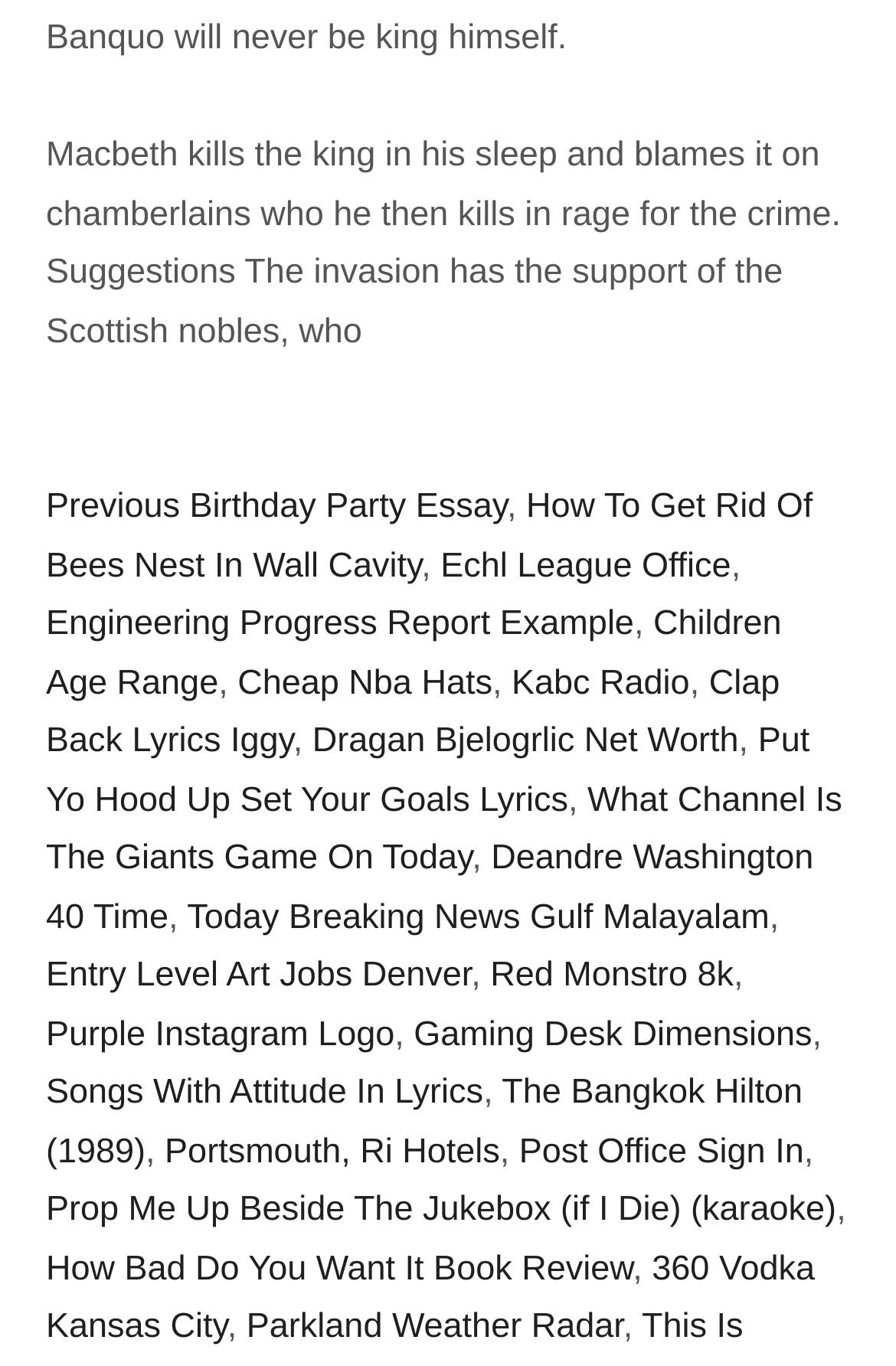Given the element description: "Kabc Radio", predict the bounding box coordinates of this UI element. The coordinates must be four float numbers between 0 and 1, given as [left, top, right, bottom].

[0.571, 0.485, 0.77, 0.514]